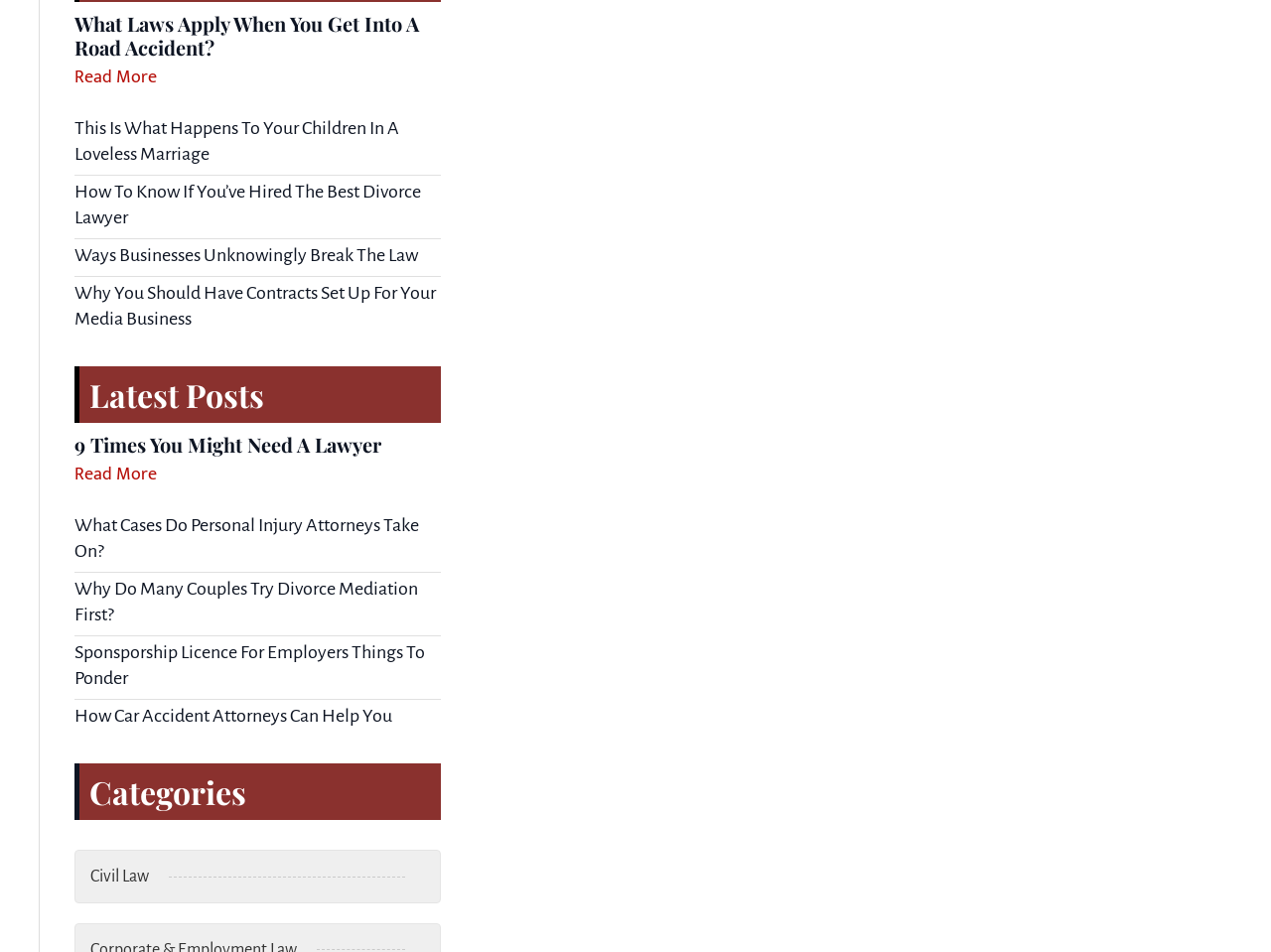What is the purpose of the 'Read More' links?
Look at the screenshot and give a one-word or phrase answer.

To read full article